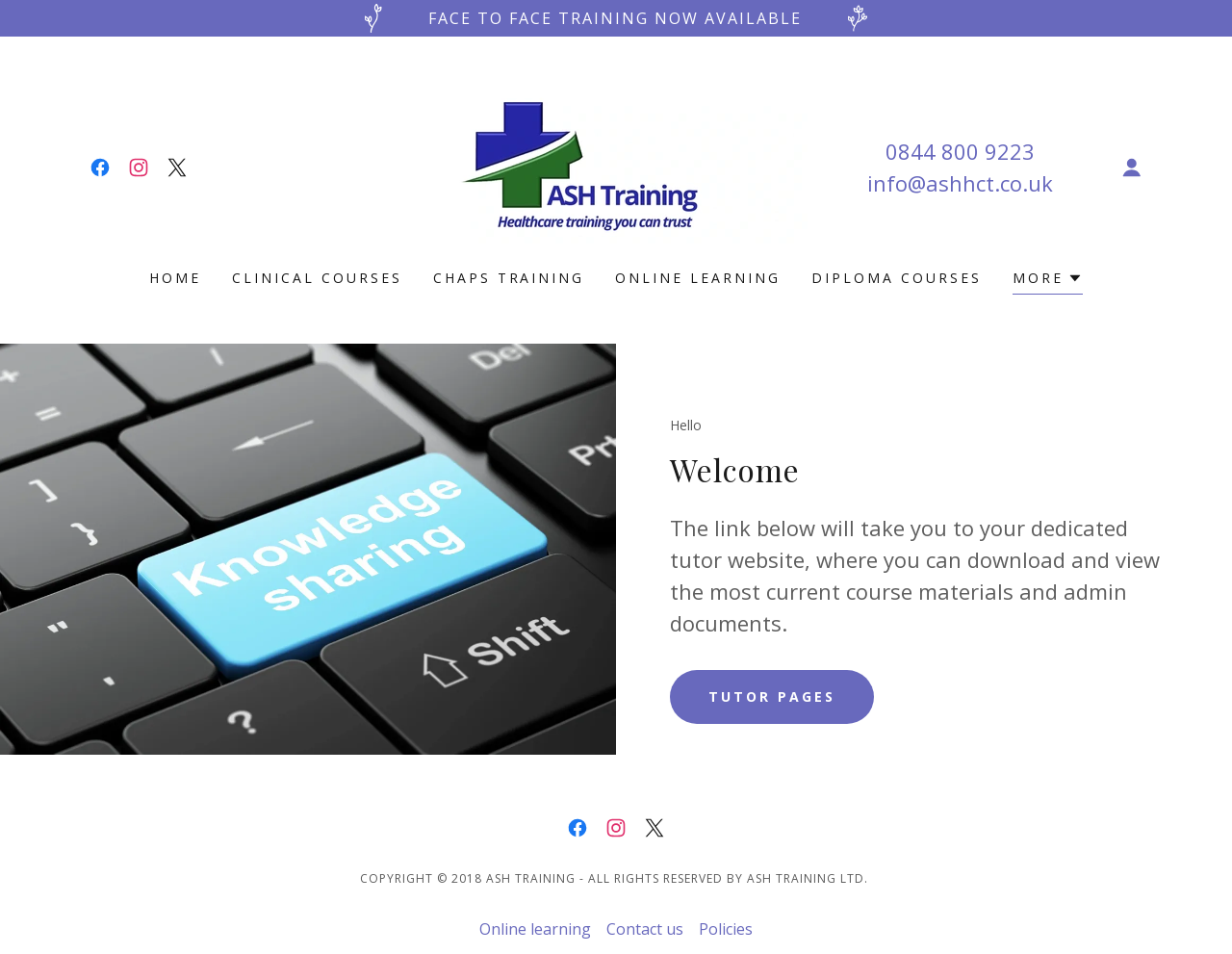What is the main topic of this webpage?
Using the image as a reference, answer with just one word or a short phrase.

Trainer area